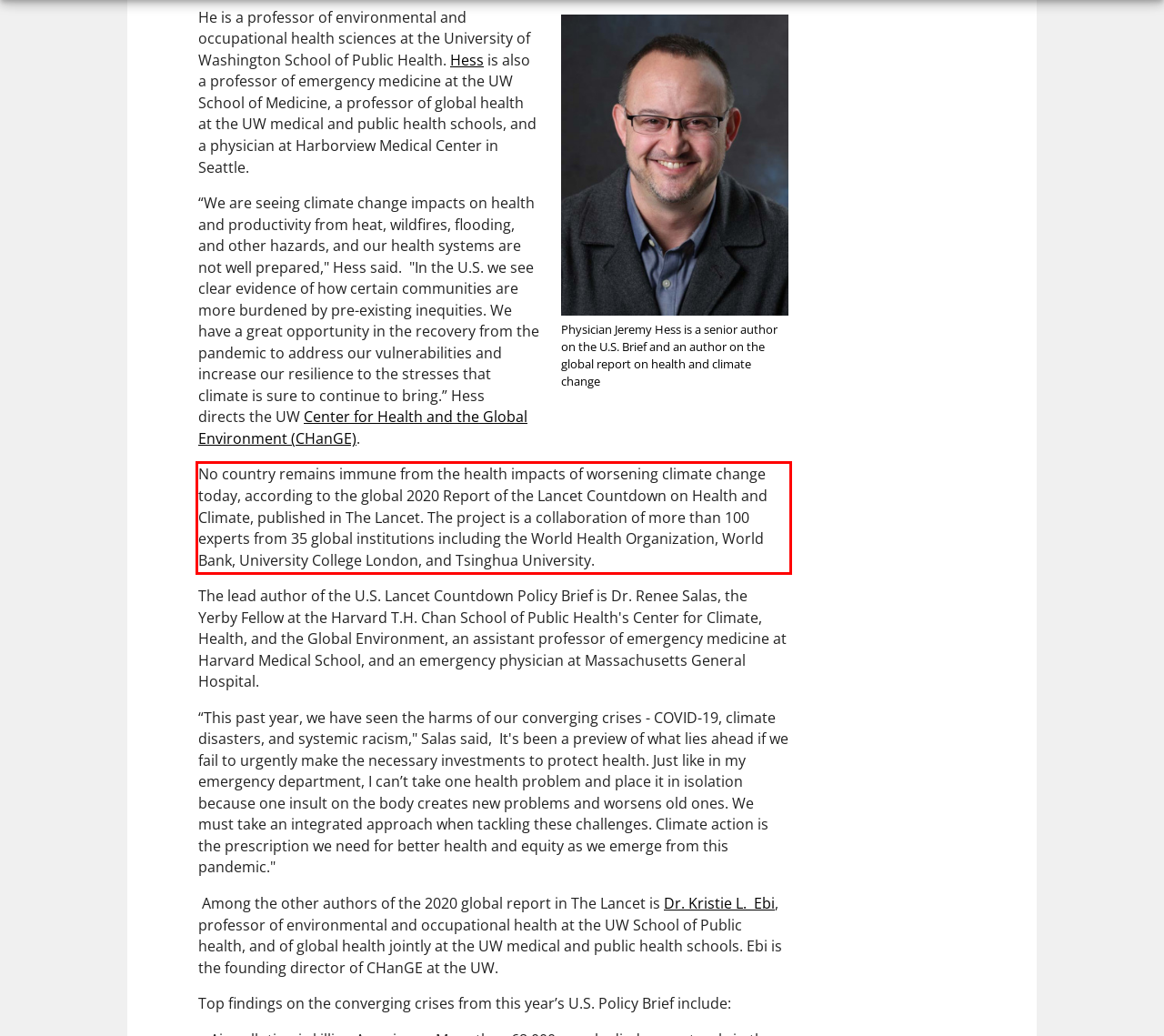In the screenshot of the webpage, find the red bounding box and perform OCR to obtain the text content restricted within this red bounding box.

No country remains immune from the health impacts of worsening climate change today, according to the global 2020 Report of the Lancet Countdown on Health and Climate, published in The Lancet. The project is a collaboration of more than 100 experts from 35 global institutions including the World Health Organization, World Bank, University College London, and Tsinghua University.